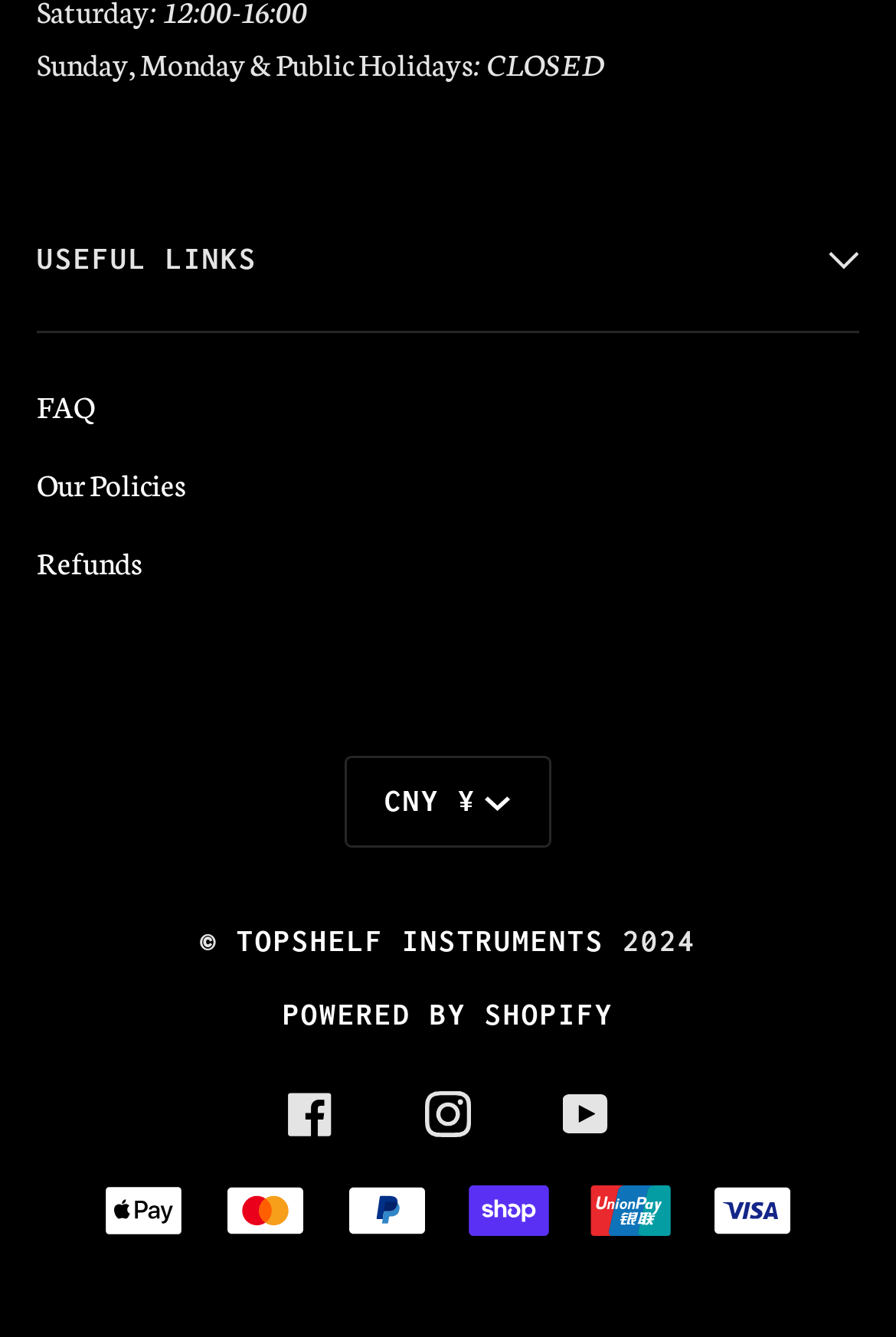Find the bounding box coordinates of the element to click in order to complete the given instruction: "Pay with PayPal."

[0.387, 0.887, 0.477, 0.924]